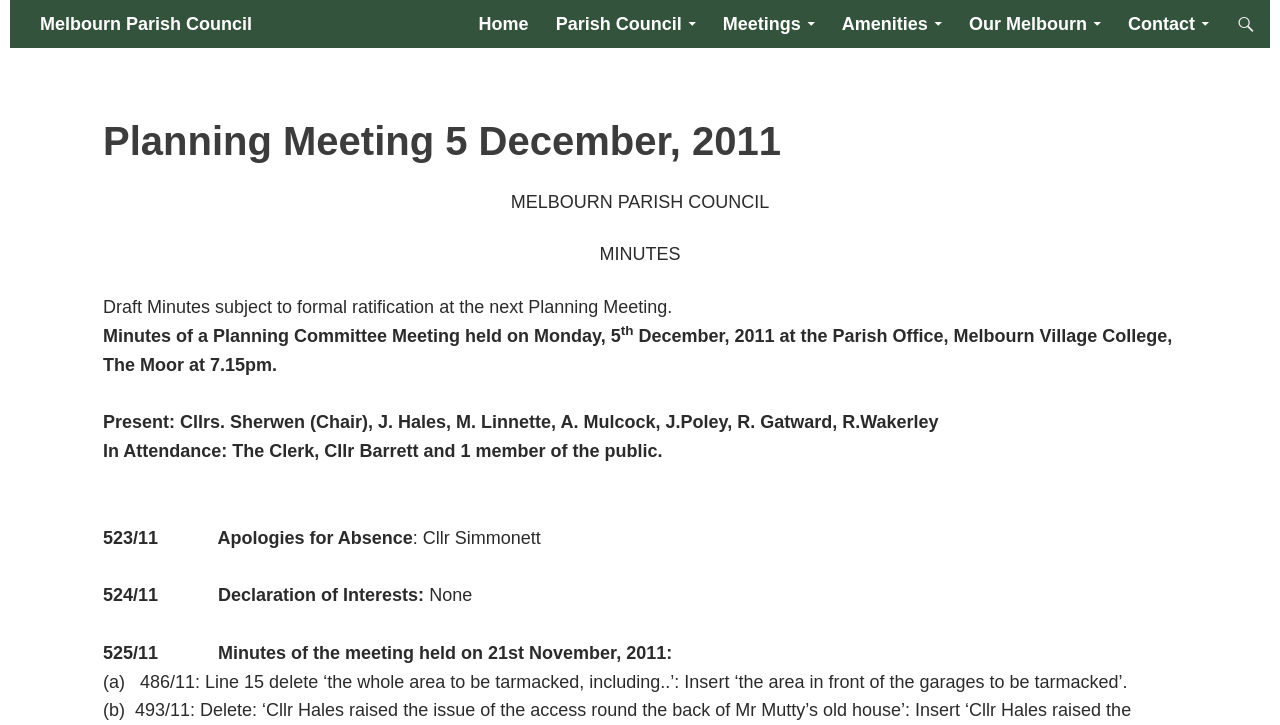Using the information in the image, give a comprehensive answer to the question: 
What is the date of the planning meeting?

The date of the planning meeting can be found in the text 'Minutes of a Planning Committee Meeting held on Monday, 5th December, 2011...'. This text is located in the main content area of the webpage.